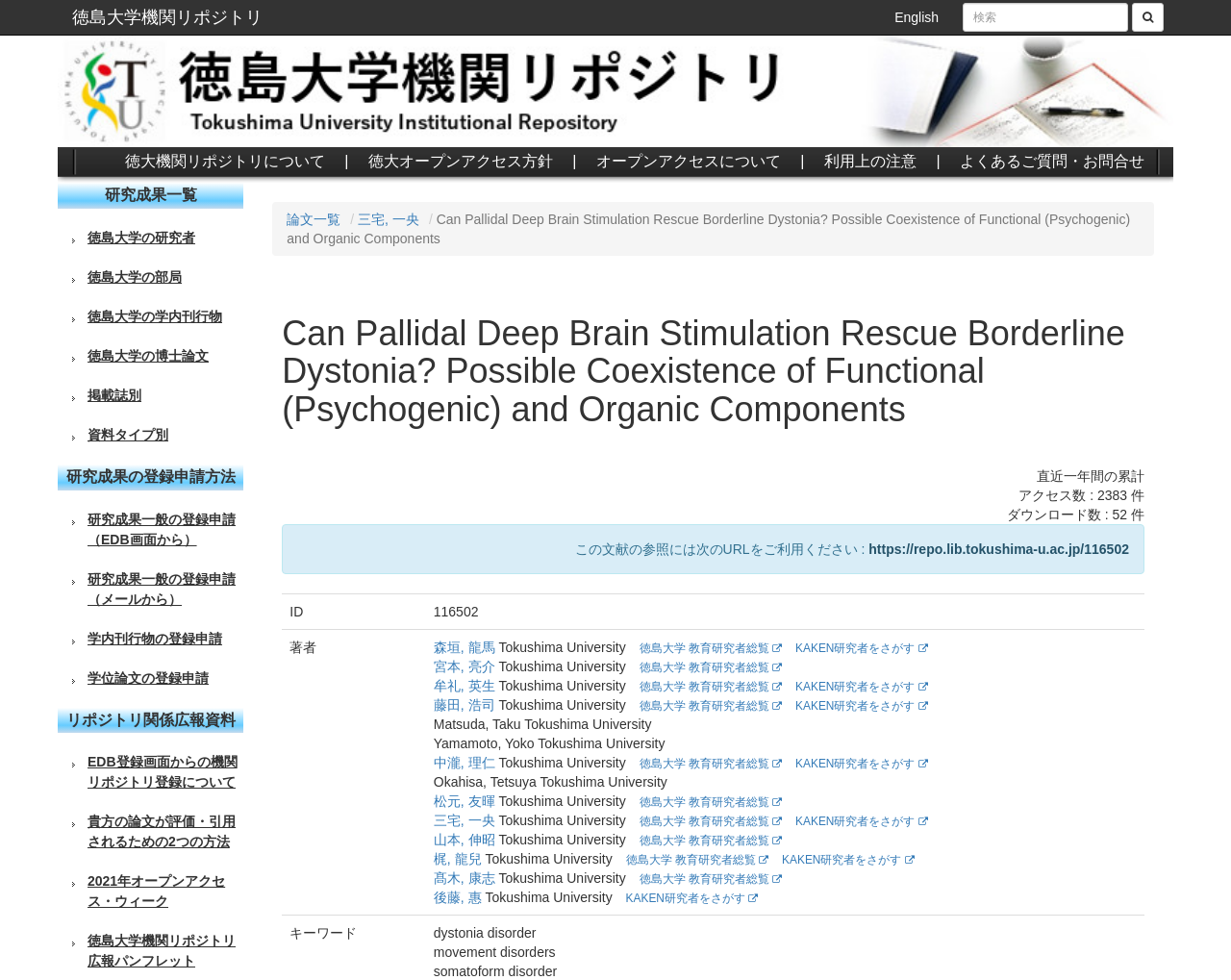Using the description: "徳島大学の部局", identify the bounding box of the corresponding UI element in the screenshot.

[0.047, 0.273, 0.198, 0.293]